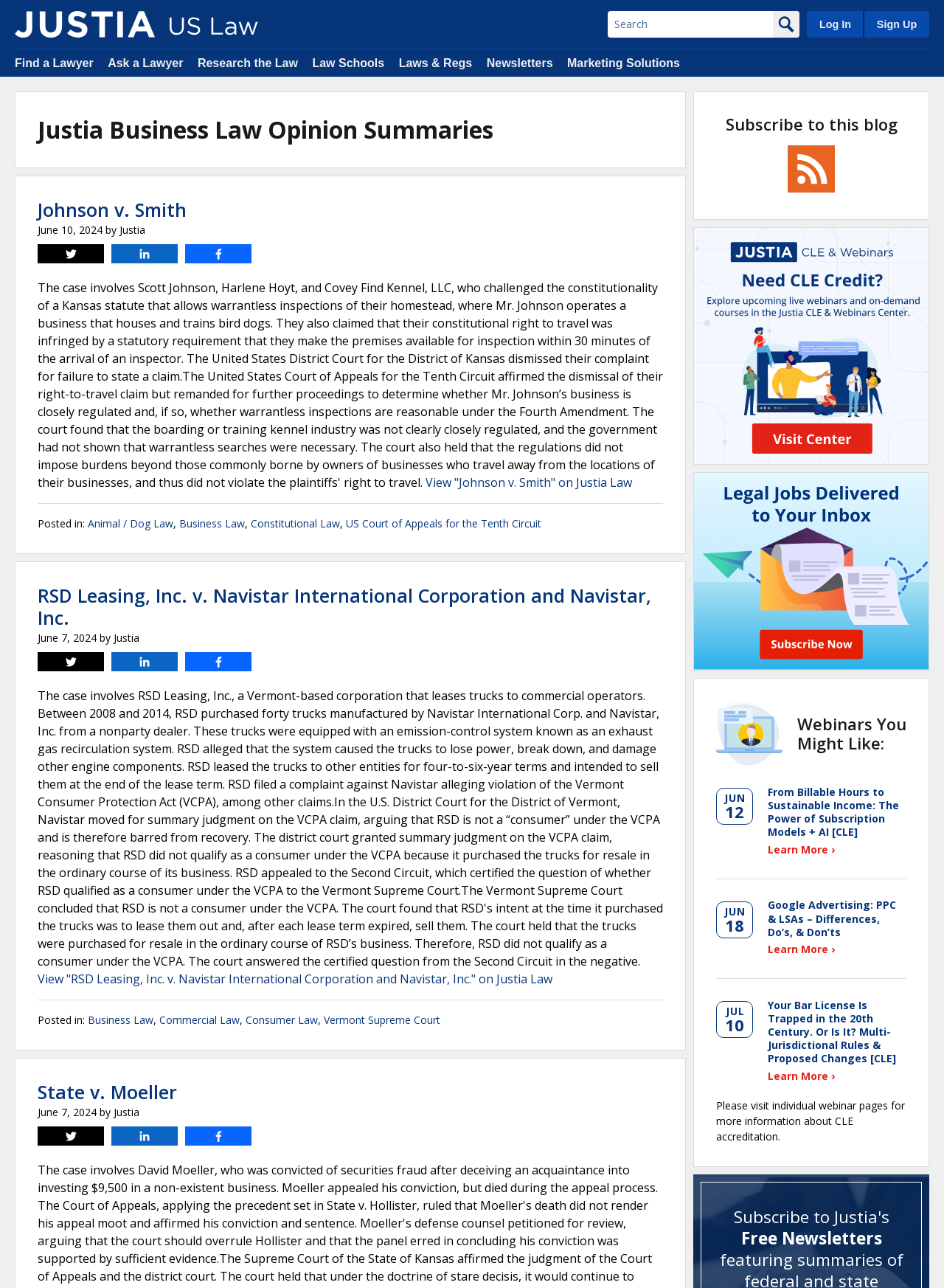Extract the bounding box of the UI element described as: "Vermont Supreme Court".

[0.343, 0.786, 0.466, 0.797]